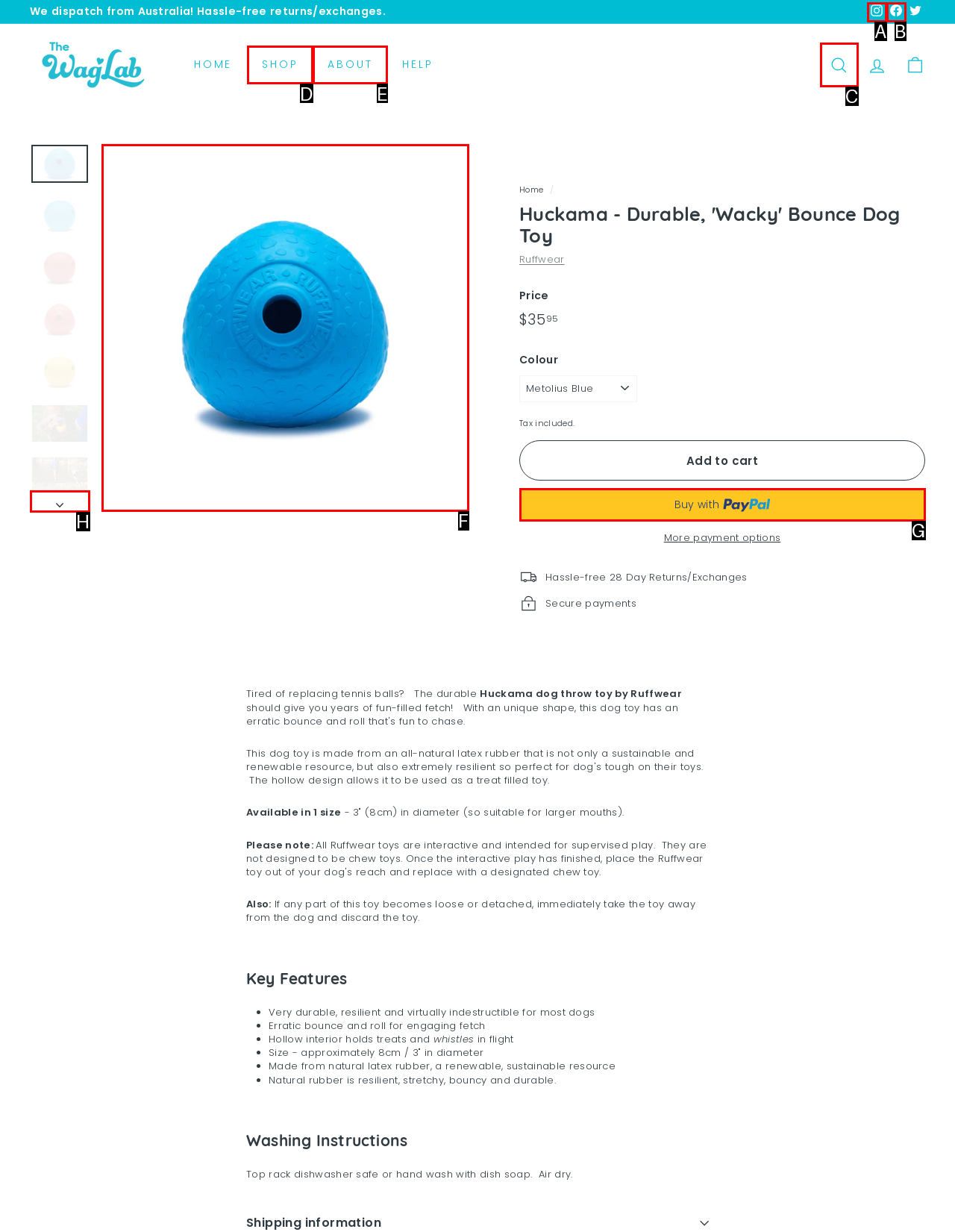Which HTML element matches the description: Buy now with PayPalBuy with?
Reply with the letter of the correct choice.

G